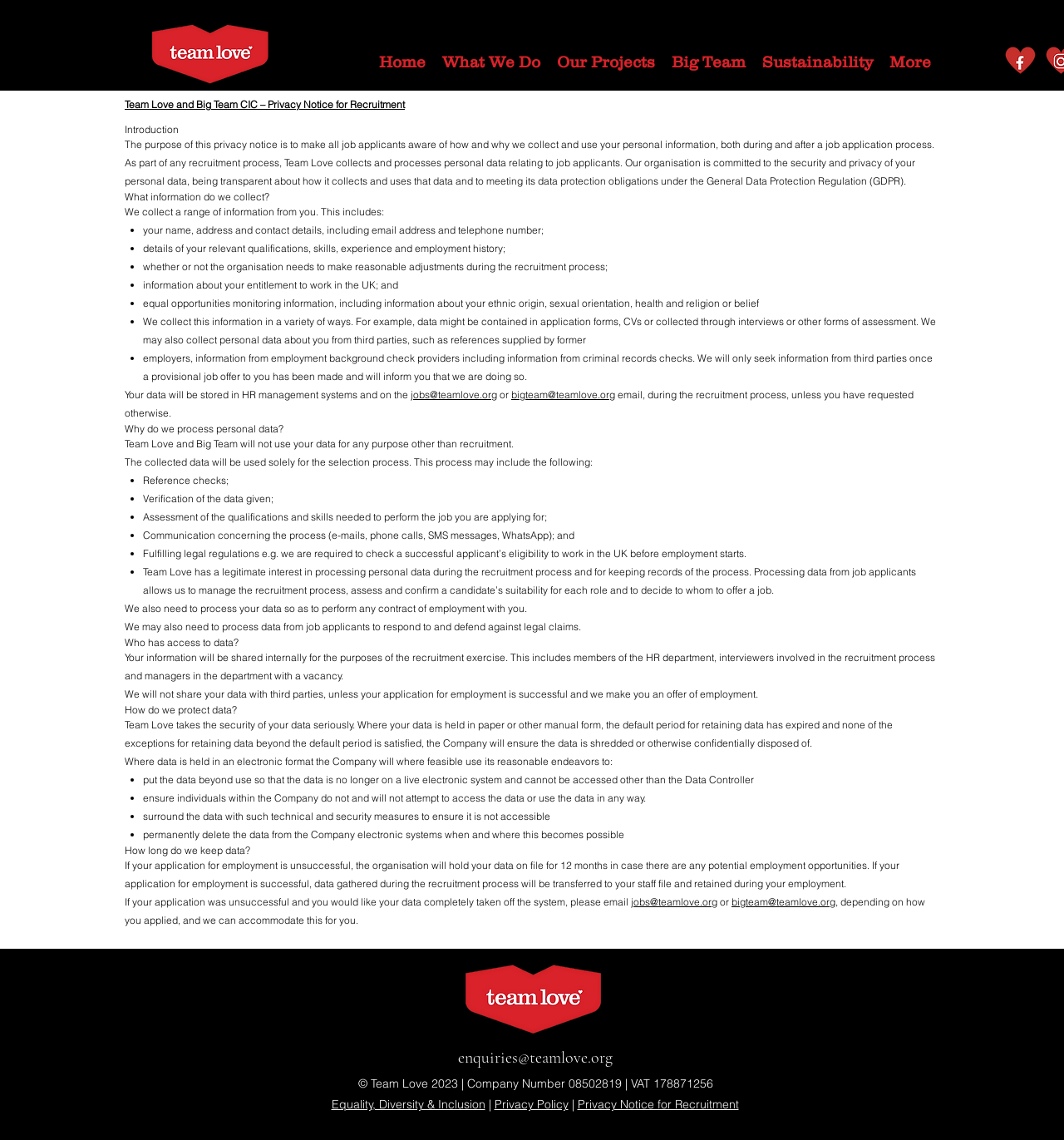Identify the title of the webpage and provide its text content.

Team Love and Big Team CIC – Privacy Notice for Recruitment